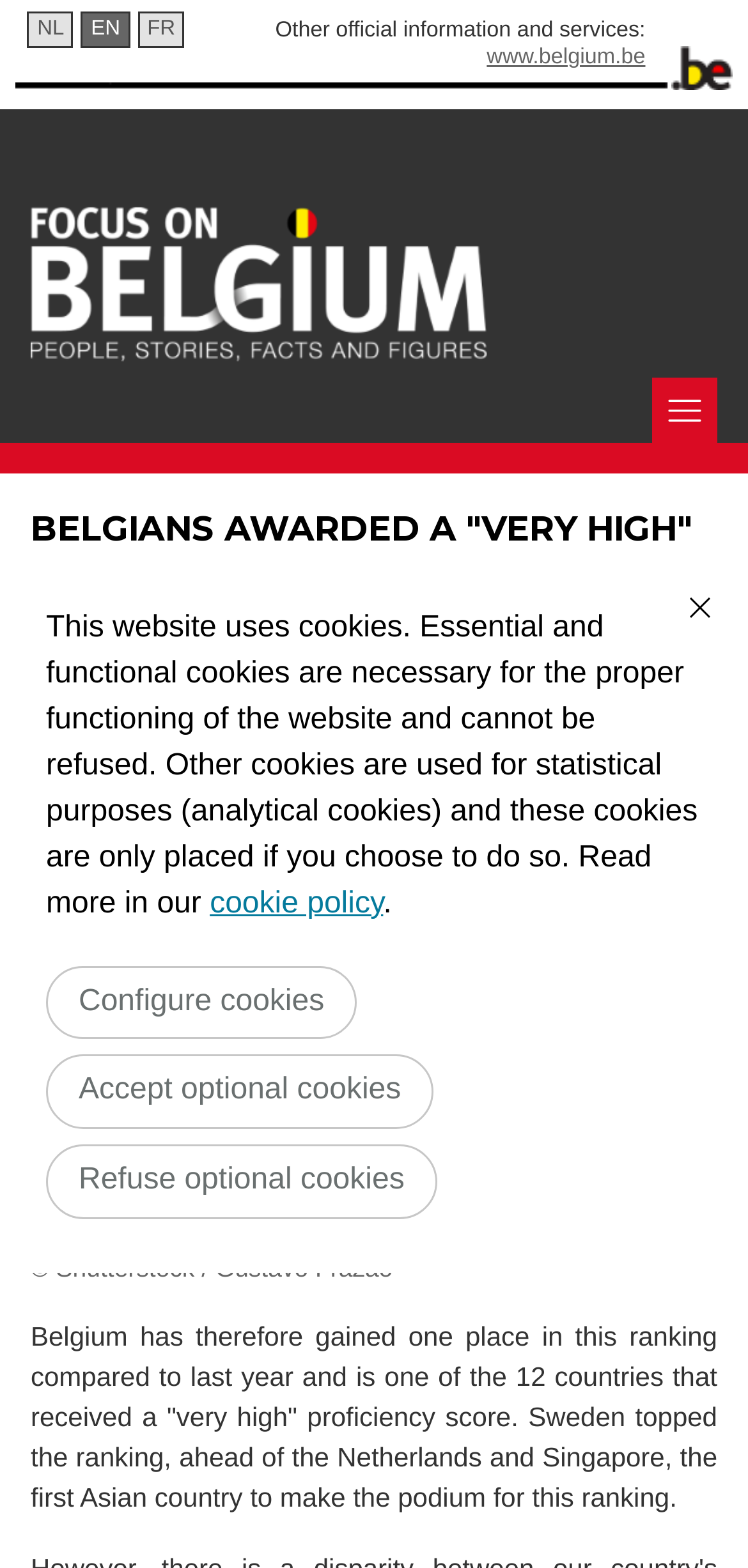What is the position of Sweden in the English Proficiency Index?
Look at the image and answer with only one word or phrase.

1st